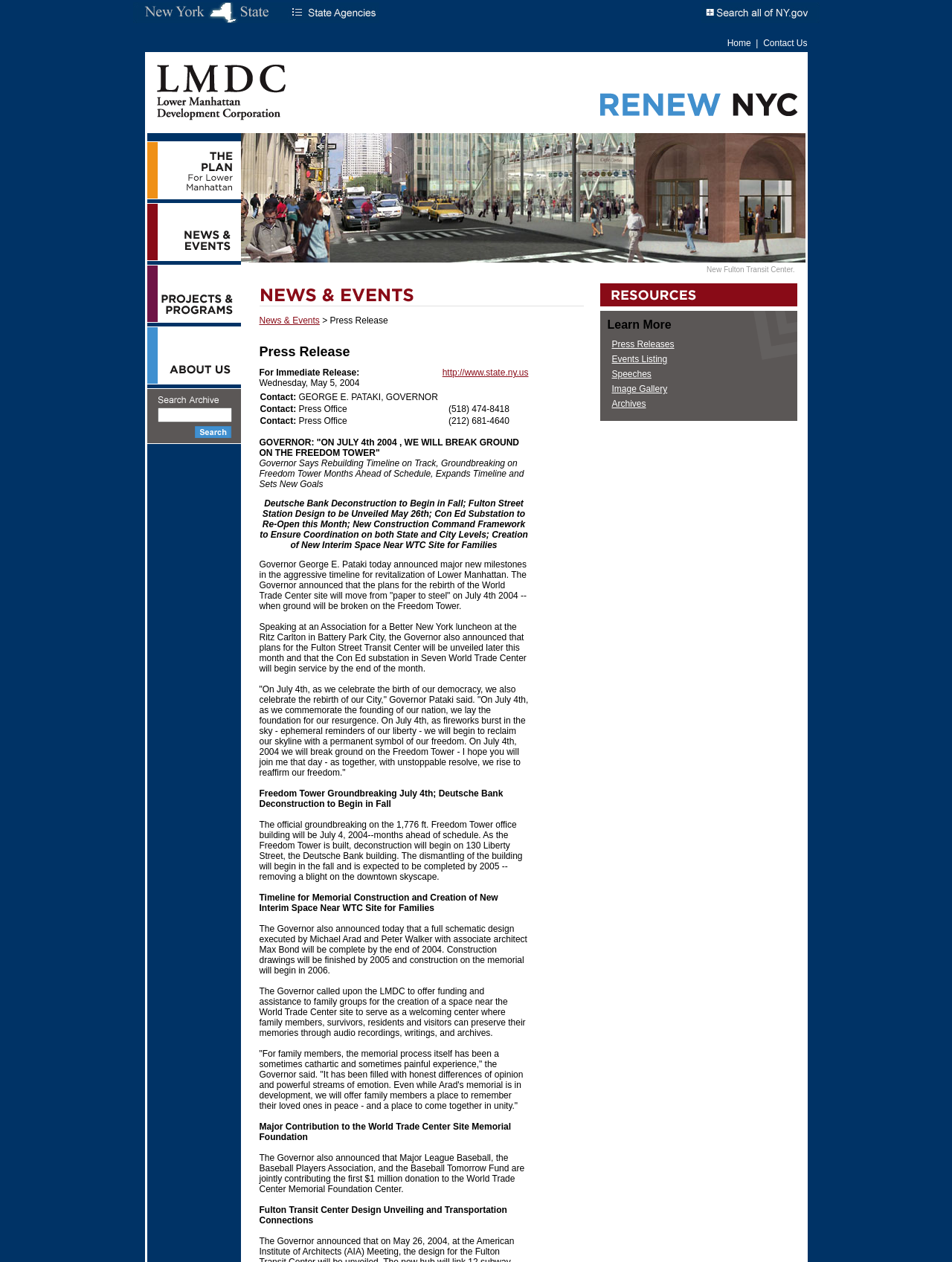Provide the bounding box coordinates for the specified HTML element described in this description: "http://www.state.ny.us". The coordinates should be four float numbers ranging from 0 to 1, in the format [left, top, right, bottom].

[0.465, 0.291, 0.555, 0.299]